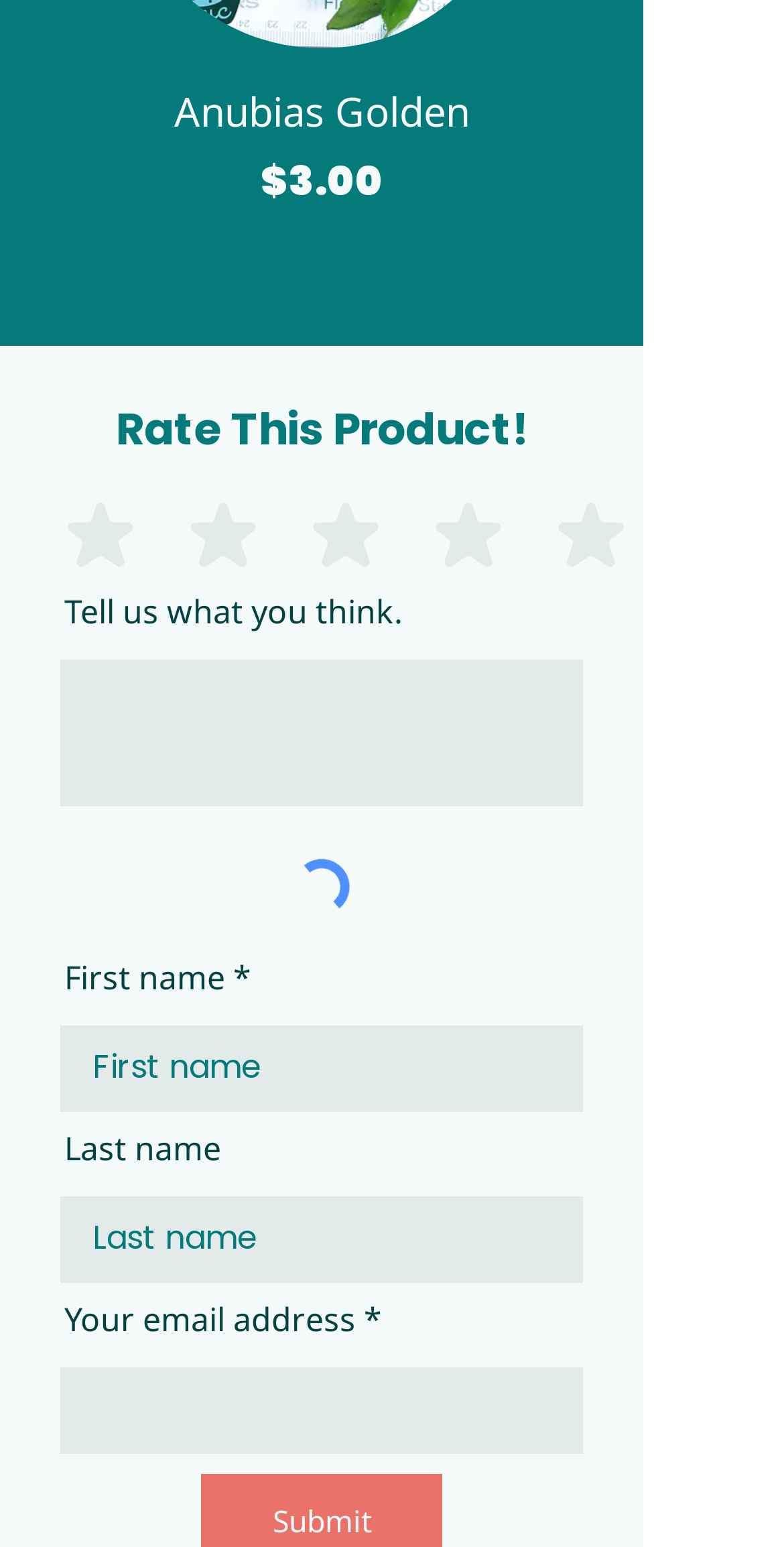Please find the bounding box for the UI component described as follows: "name="first-name" placeholder="First name"".

[0.077, 0.663, 0.744, 0.718]